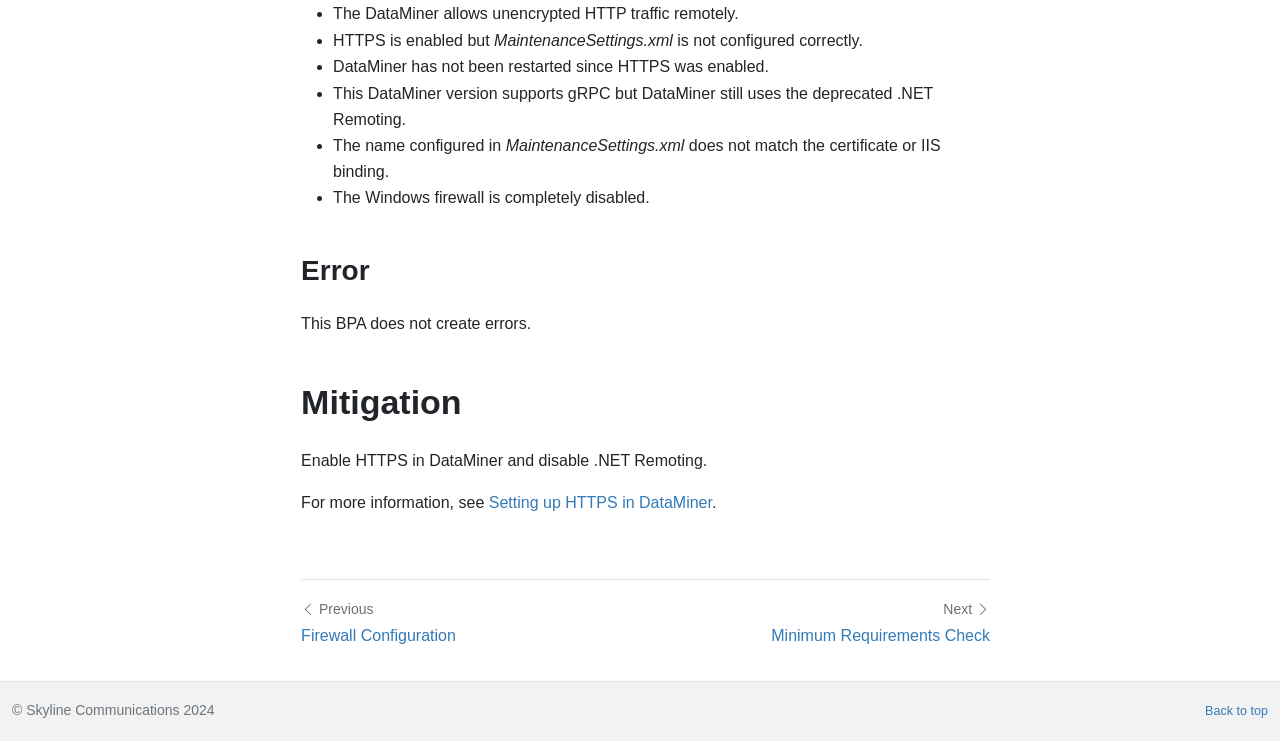What is the name of the configuration file mentioned? From the image, respond with a single word or brief phrase.

MaintenanceSettings.xml